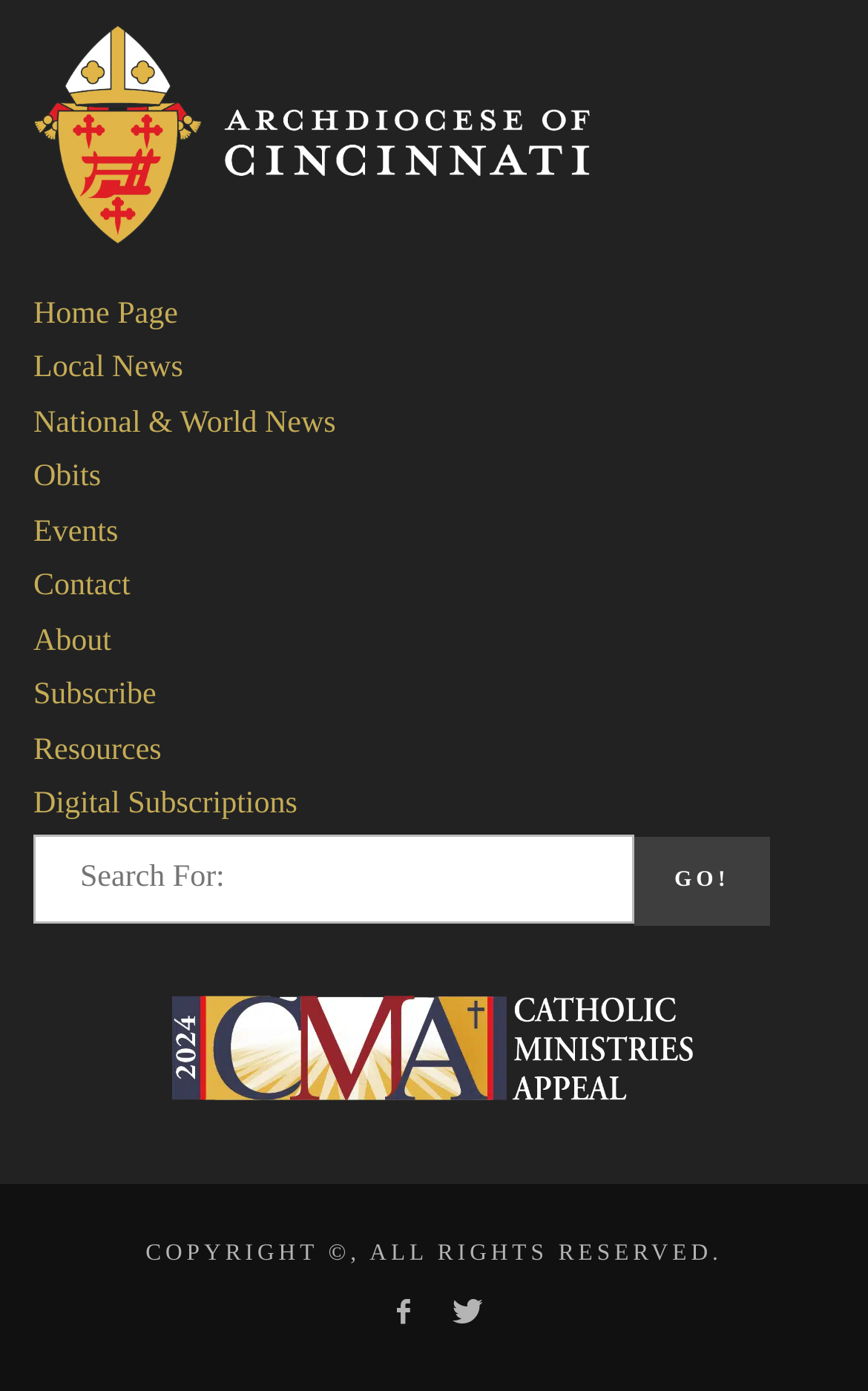Provide the bounding box coordinates of the area you need to click to execute the following instruction: "Click the Go! button".

[0.731, 0.601, 0.887, 0.665]